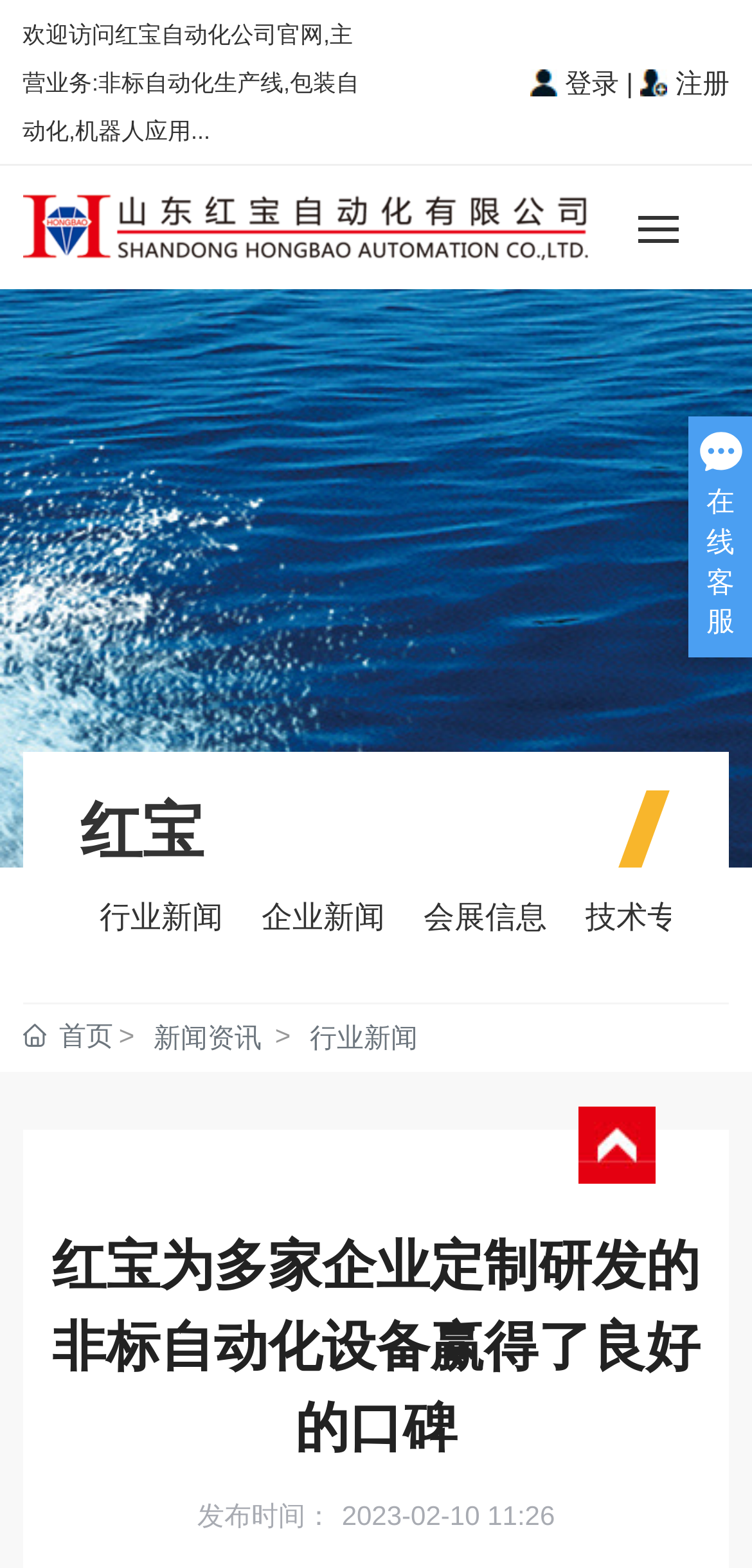Please locate the bounding box coordinates of the element that should be clicked to complete the given instruction: "Read the latest news".

[0.107, 0.558, 0.322, 0.615]